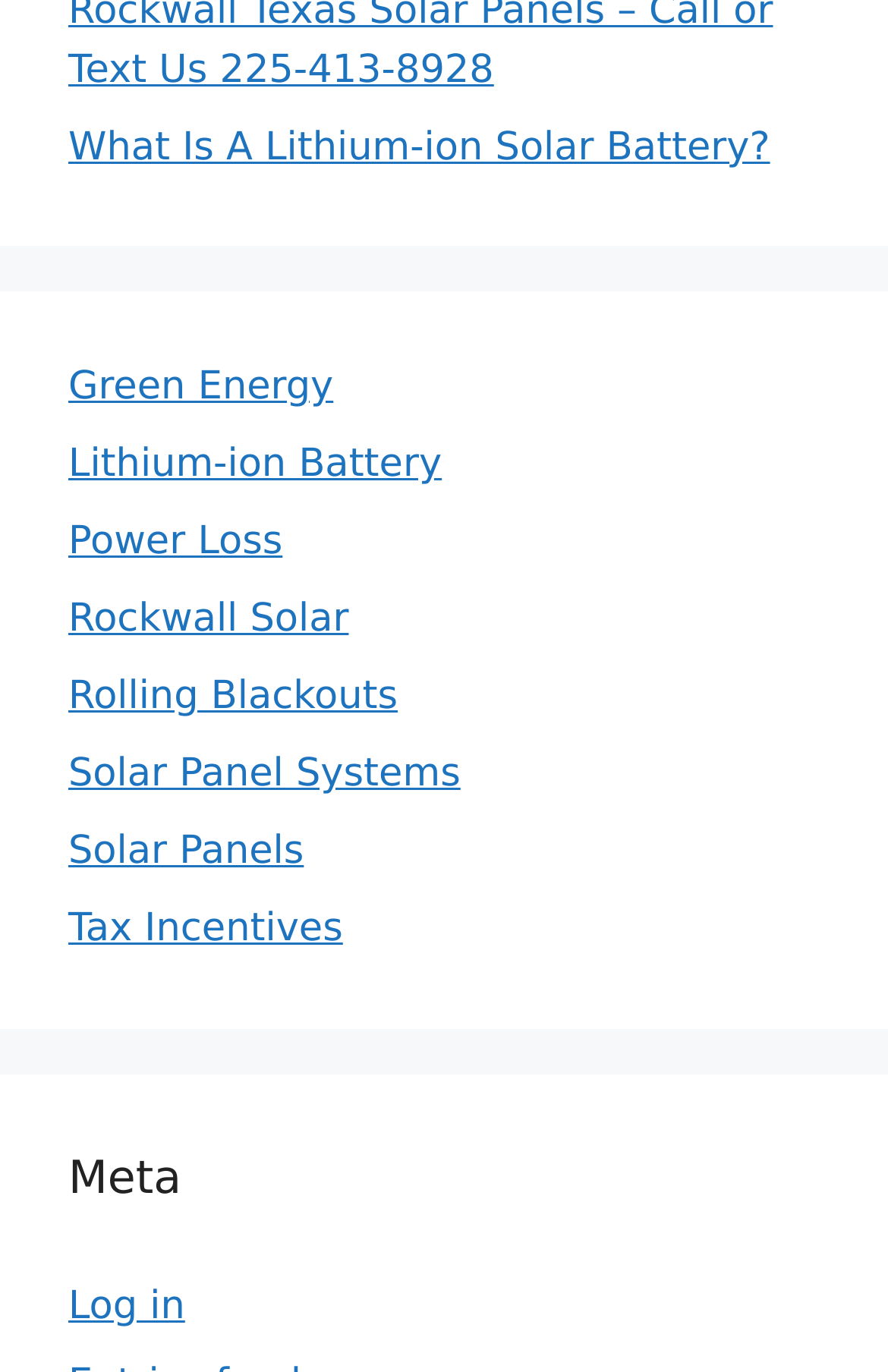Please specify the bounding box coordinates for the clickable region that will help you carry out the instruction: "Read about Solar Panel Systems".

[0.077, 0.548, 0.519, 0.582]